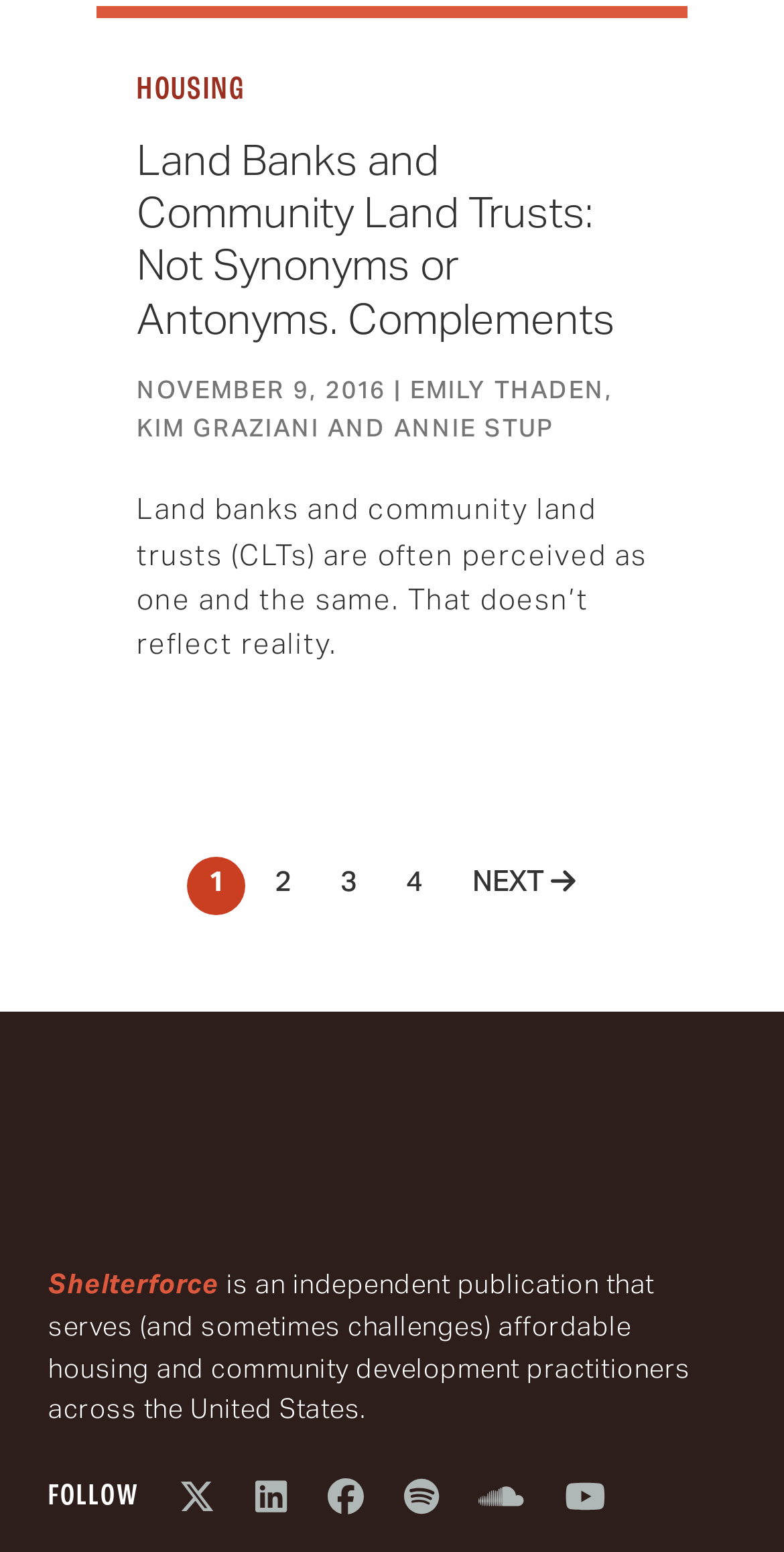What is the title of the article?
Answer the question in a detailed and comprehensive manner.

The title of the article can be found in the heading element with the text 'Land Banks and Community Land Trusts: Not Synonyms or Antonyms. Complements' which is located at the top of the webpage.